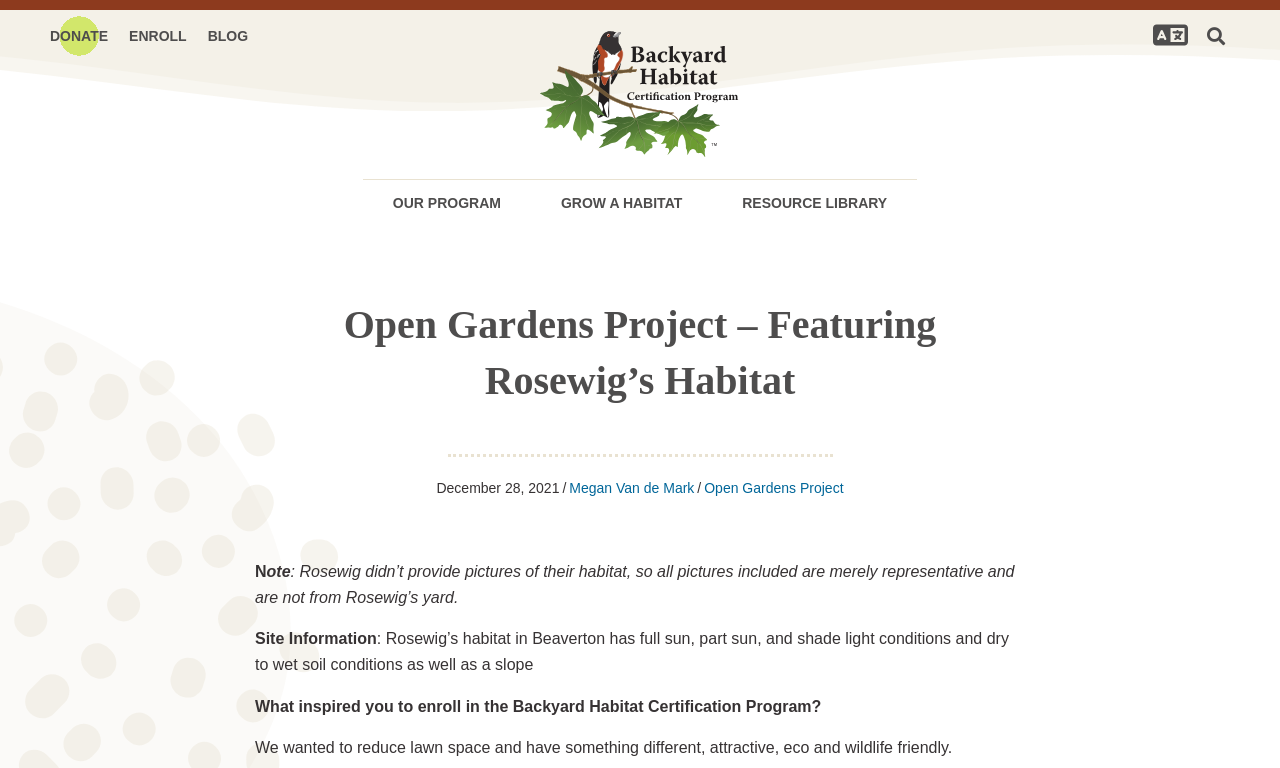Using the image as a reference, answer the following question in as much detail as possible:
What is the purpose of the Backyard Habitat Certification Program?

I found the answer by reading the section 'What inspired you to enroll in the Backyard Habitat Certification Program?' which states 'We wanted to reduce lawn space and have something different, attractive, eco and wildlife friendly'.